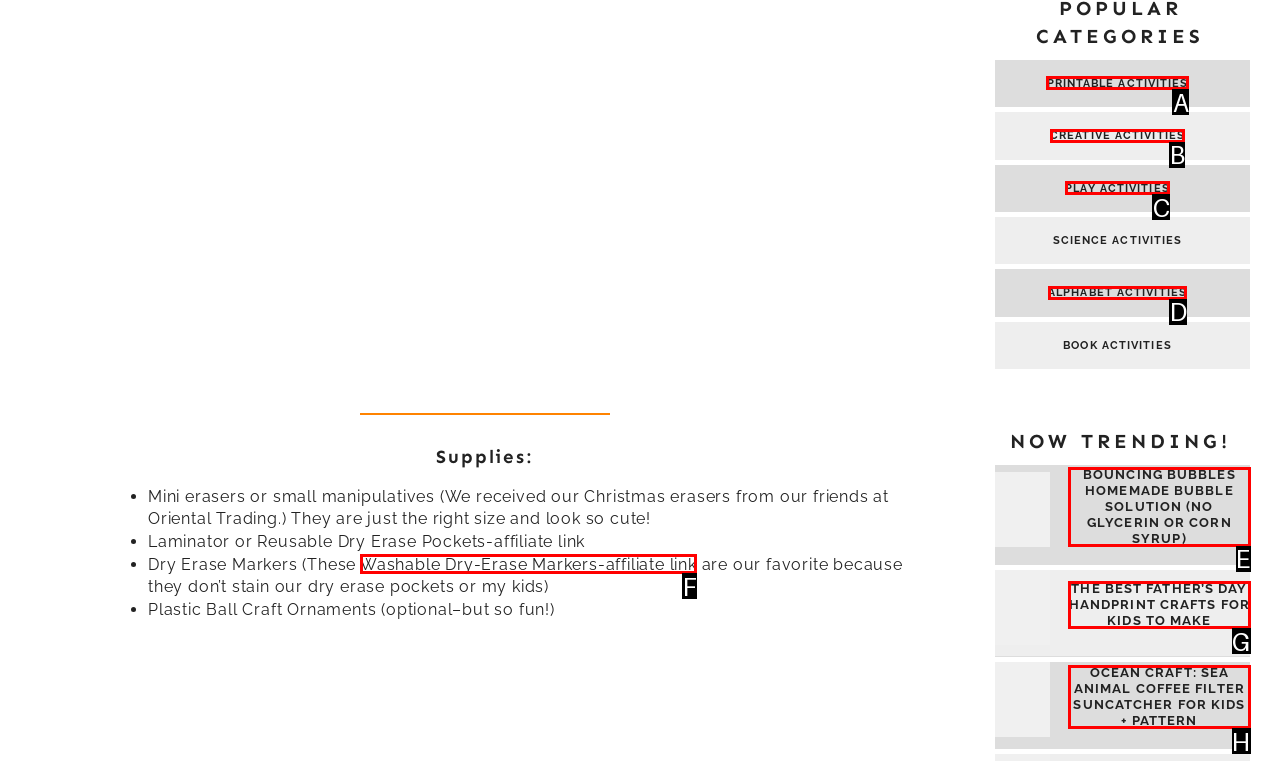Find the option that fits the given description: Washable Dry-Erase Markers-affiliate link
Answer with the letter representing the correct choice directly.

F